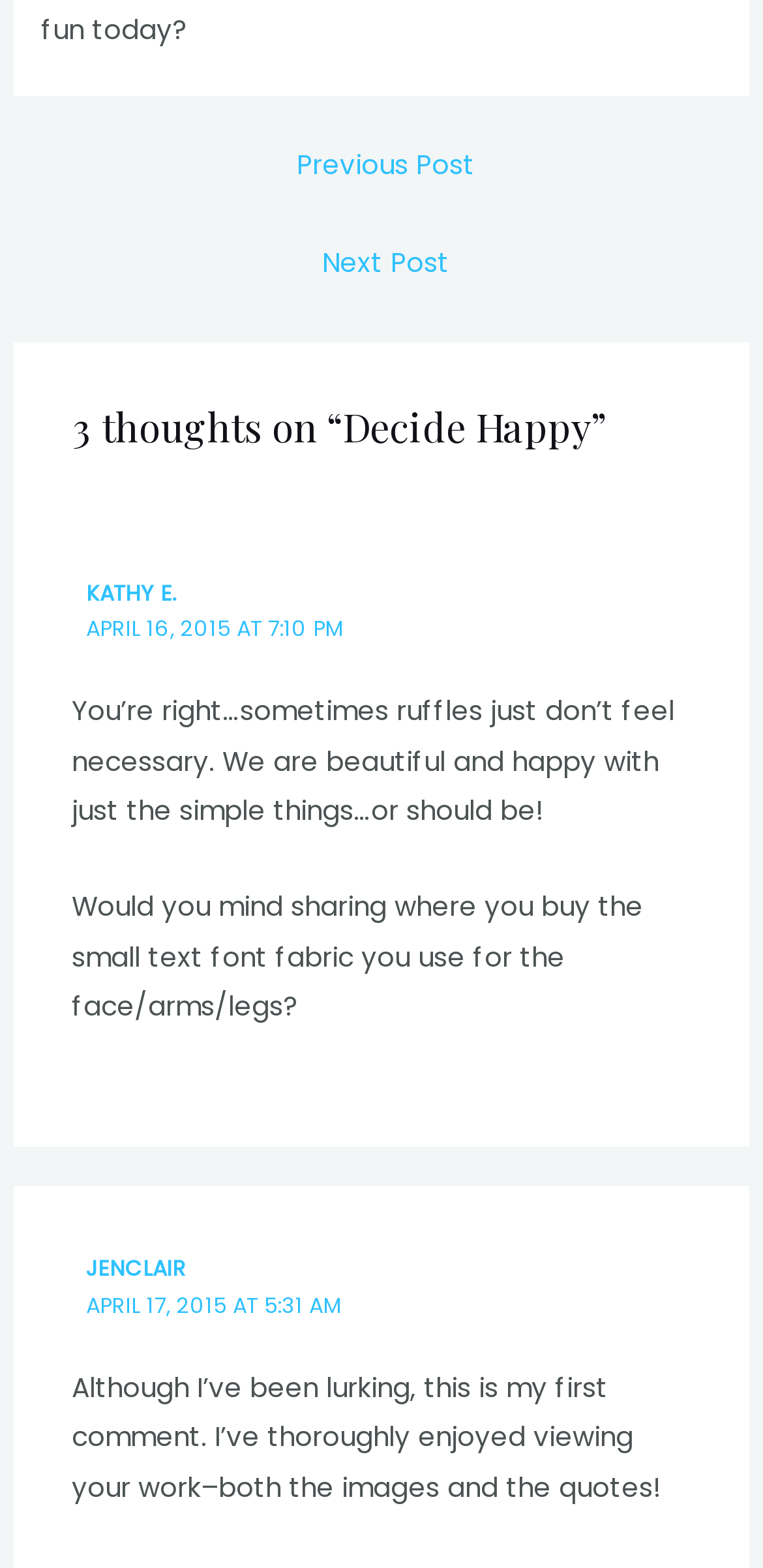Locate the UI element that matches the description Next Post → in the webpage screenshot. Return the bounding box coordinates in the format (top-left x, top-left y, bottom-right x, bottom-right y), with values ranging from 0 to 1.

[0.024, 0.151, 0.986, 0.191]